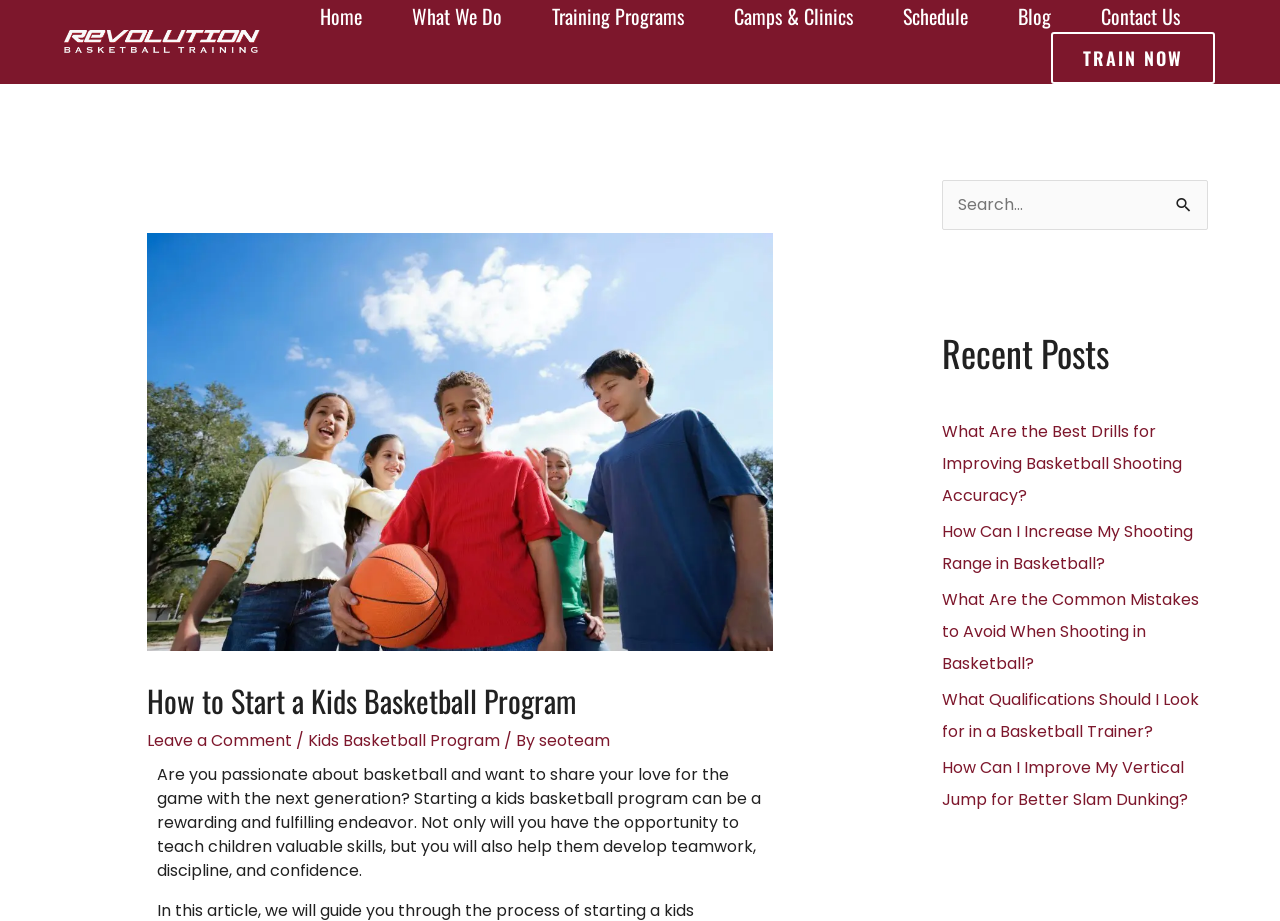Find and indicate the bounding box coordinates of the region you should select to follow the given instruction: "Check the 'Recent Posts'".

[0.736, 0.354, 0.944, 0.413]